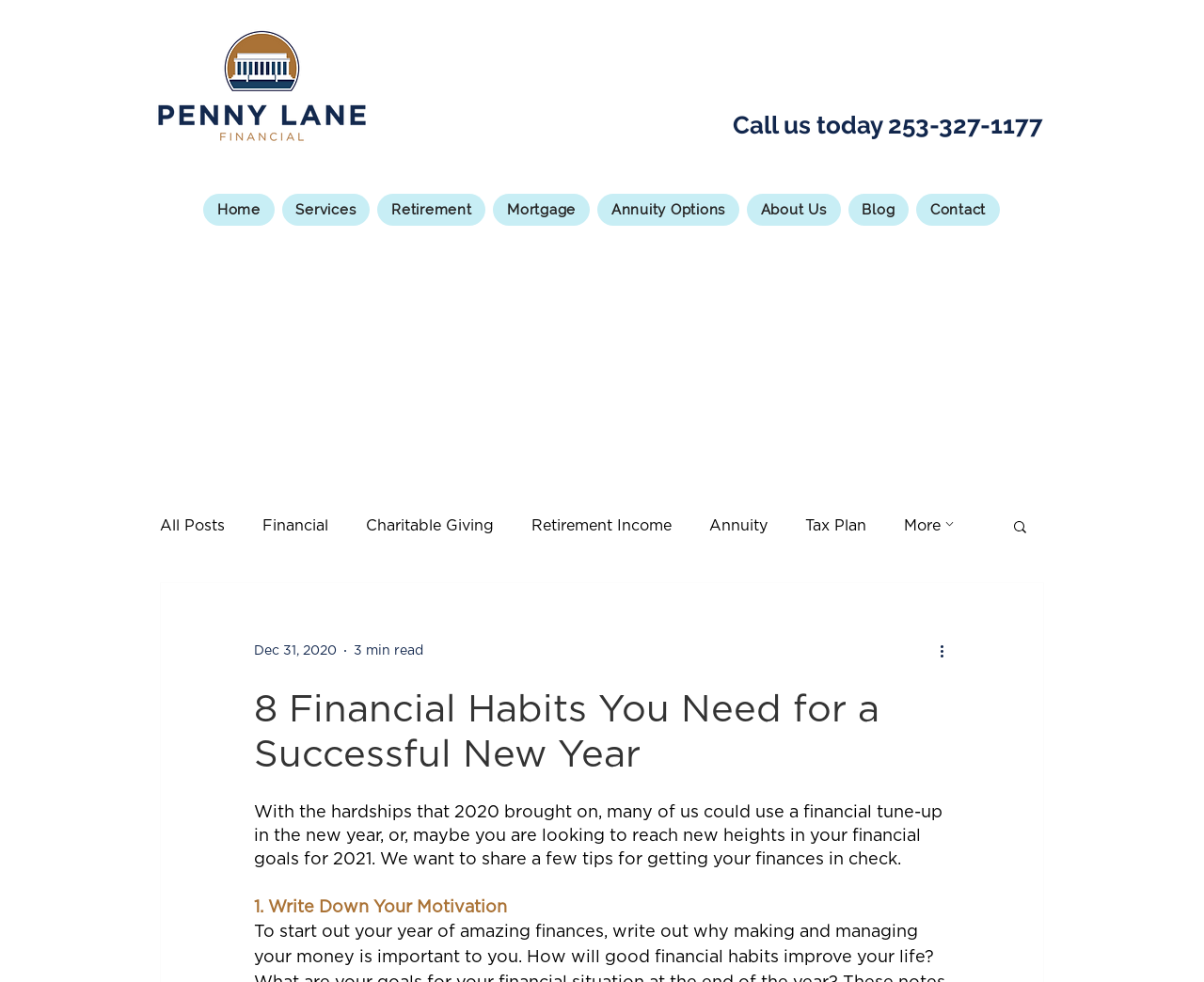Identify the bounding box for the UI element specified in this description: "Mortgage". The coordinates must be four float numbers between 0 and 1, formatted as [left, top, right, bottom].

[0.41, 0.197, 0.49, 0.23]